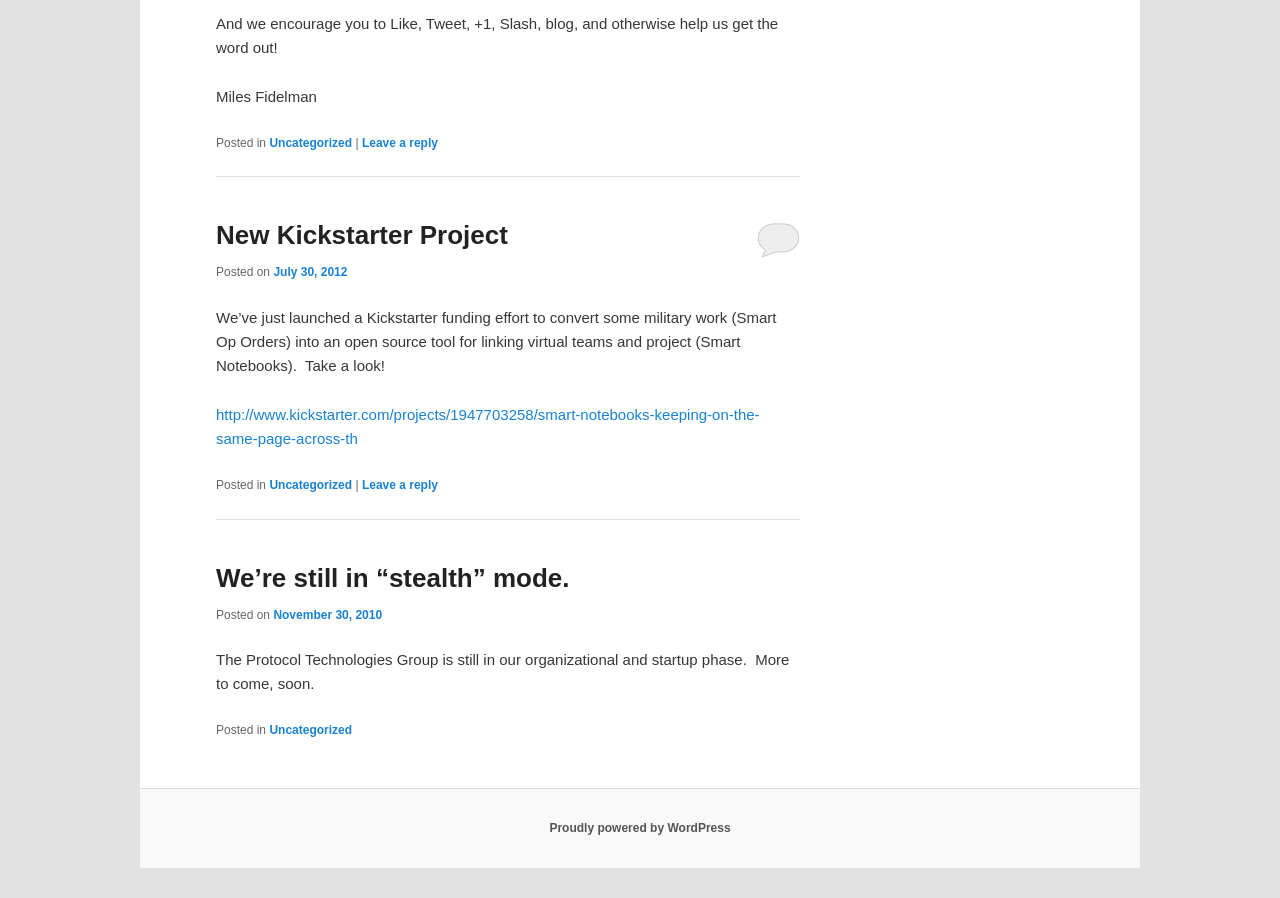Who is the author of the first article?
Please answer the question with a single word or phrase, referencing the image.

Miles Fidelman